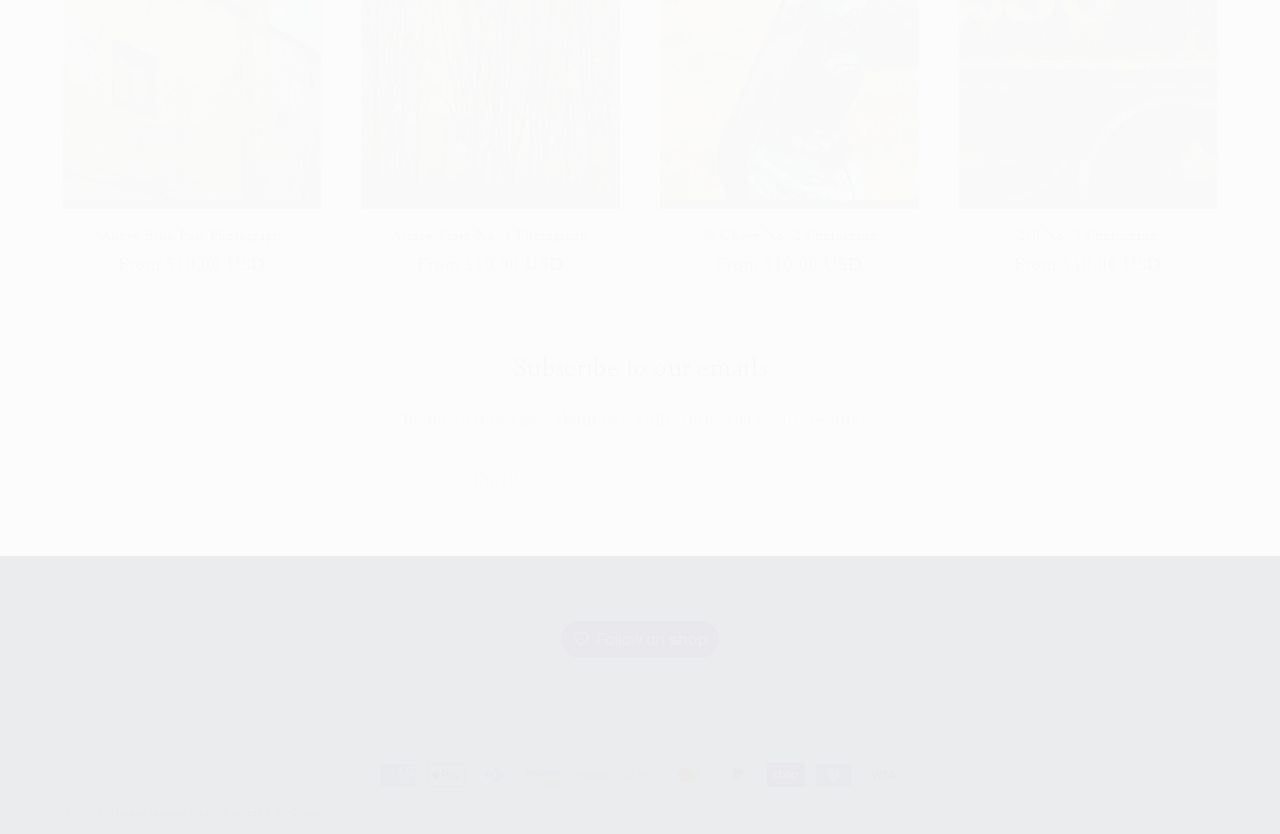Provide the bounding box coordinates for the area that should be clicked to complete the instruction: "Search eScholarship".

None